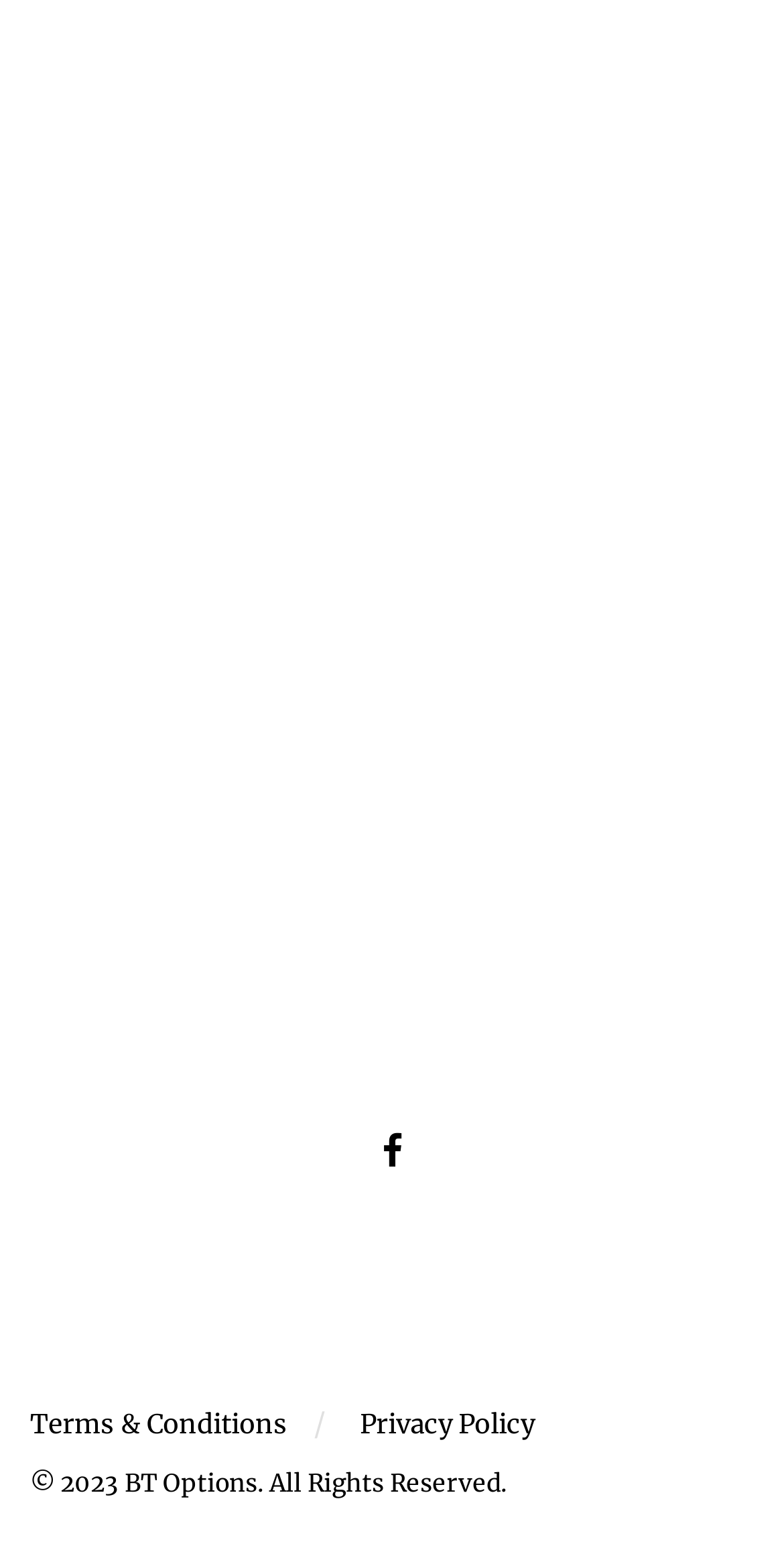What is the copyright year of BT Options?
Give a single word or phrase as your answer by examining the image.

2023